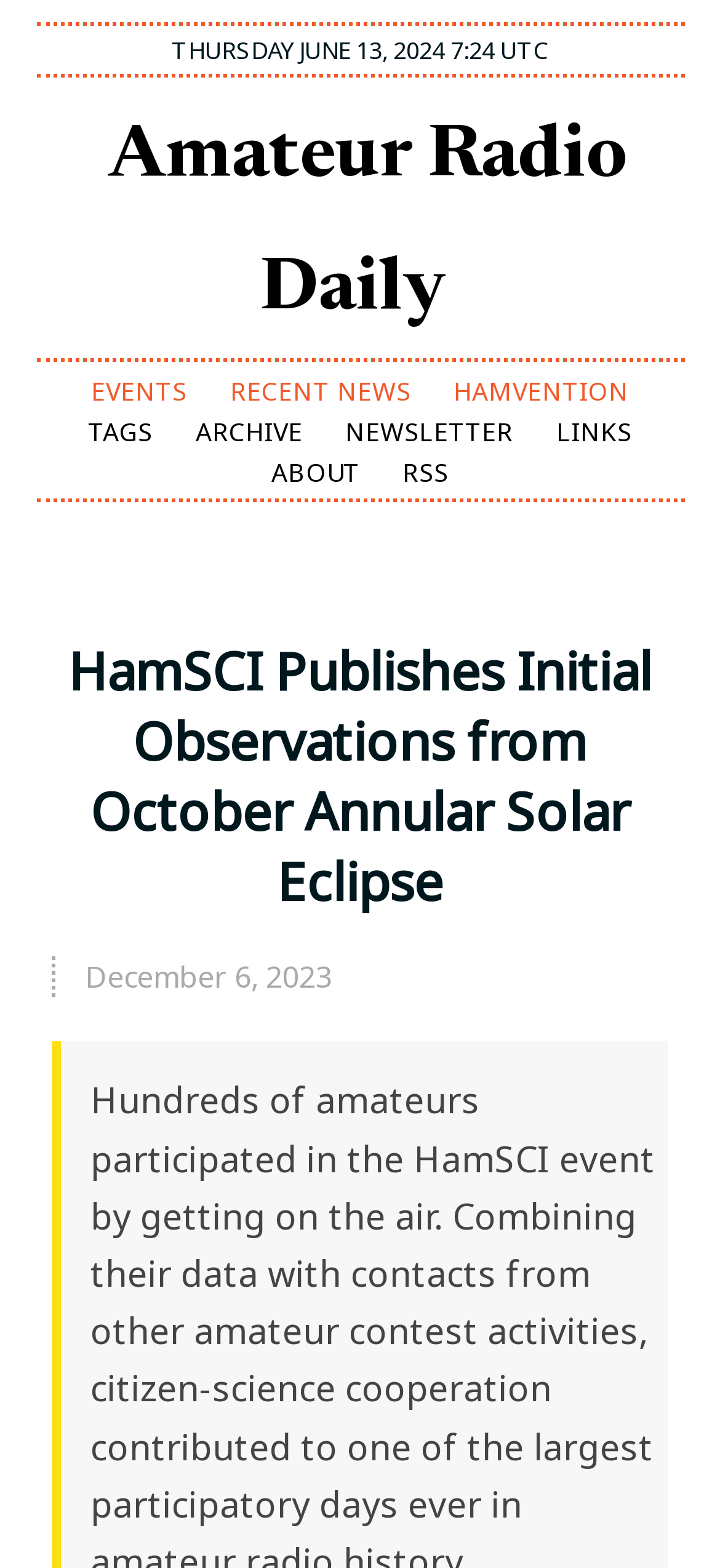Please give a one-word or short phrase response to the following question: 
What is the date of the article?

December 6, 2023